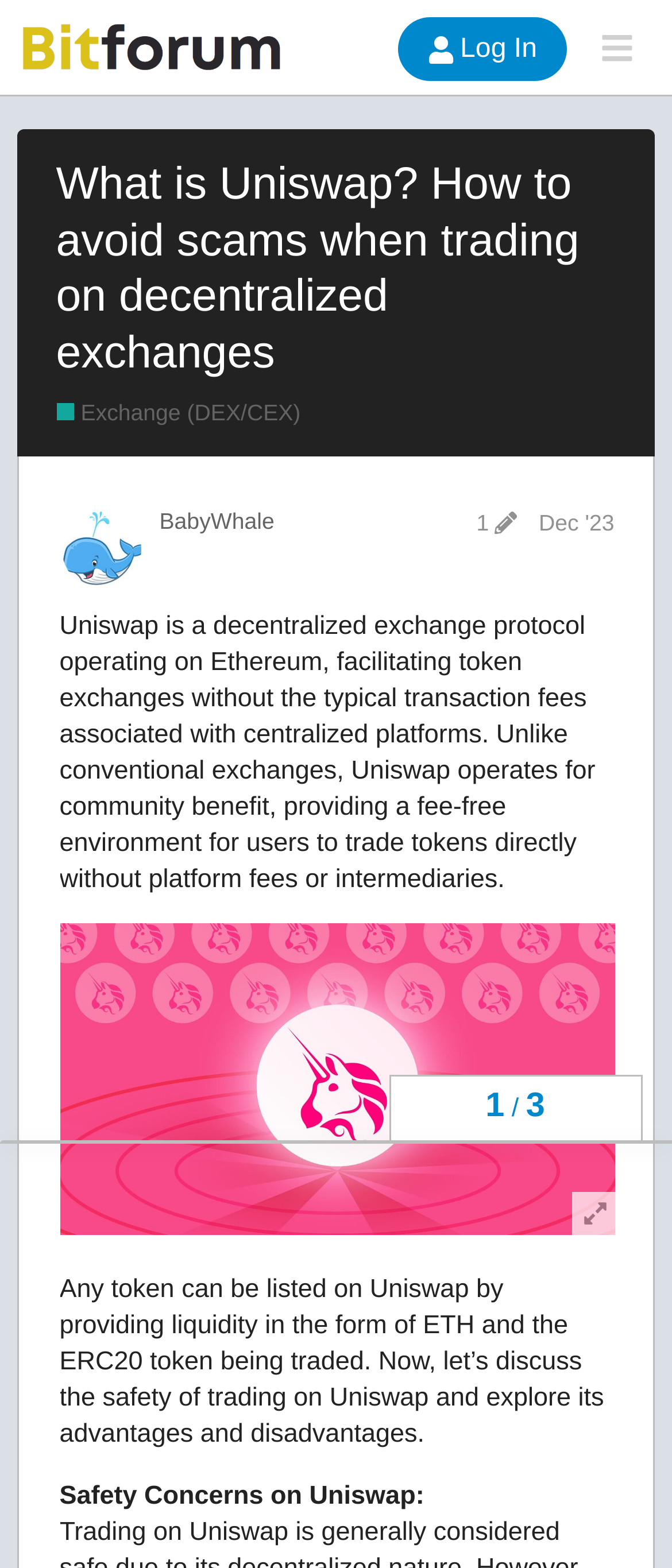Find the bounding box coordinates of the clickable element required to execute the following instruction: "View the post edit history of 'BabyWhale'". Provide the coordinates as four float numbers between 0 and 1, i.e., [left, top, right, bottom].

[0.694, 0.325, 0.785, 0.342]